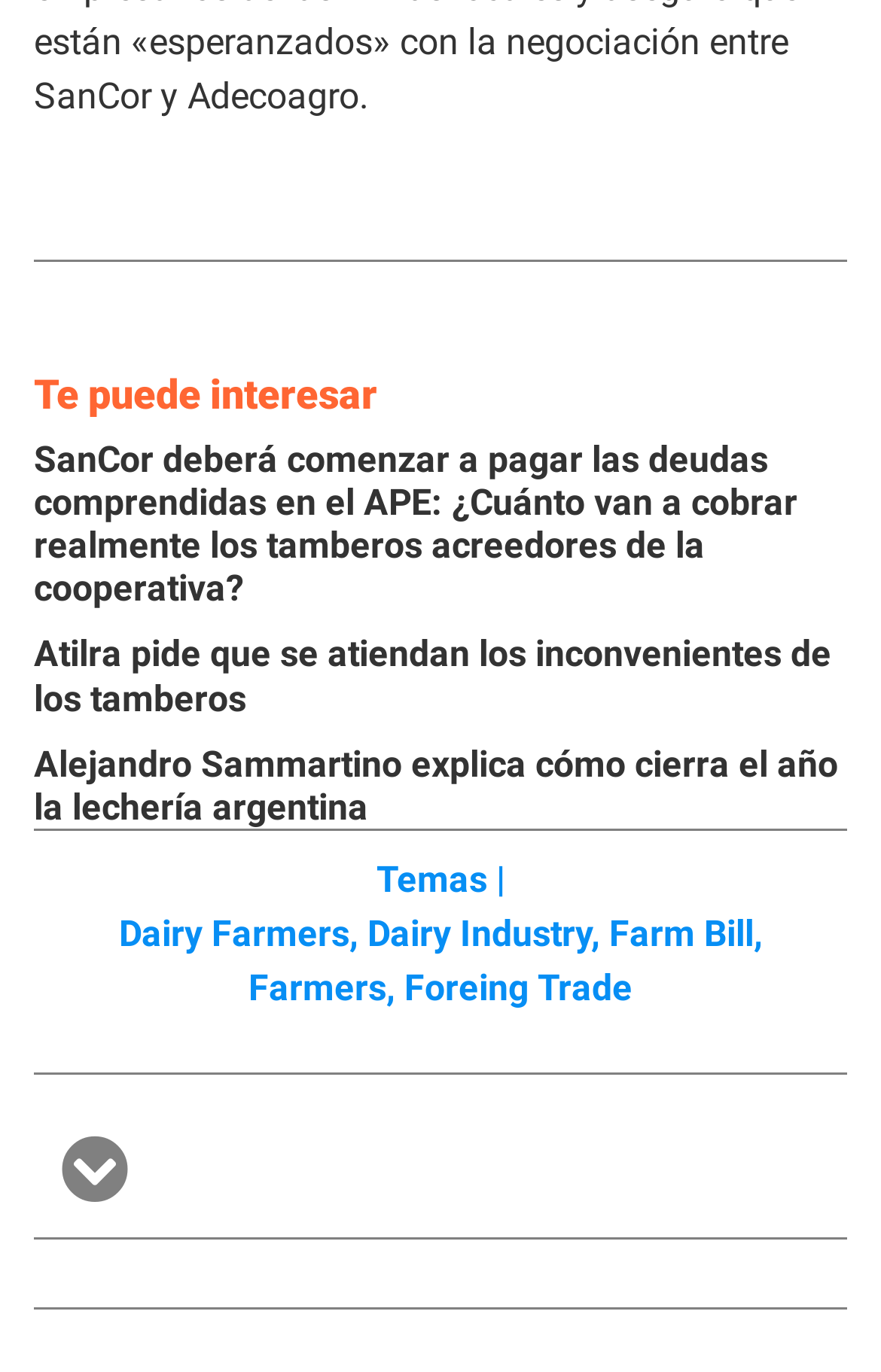Locate the bounding box coordinates of the element that should be clicked to execute the following instruction: "Switch to the next tab".

[0.038, 0.808, 0.962, 0.848]